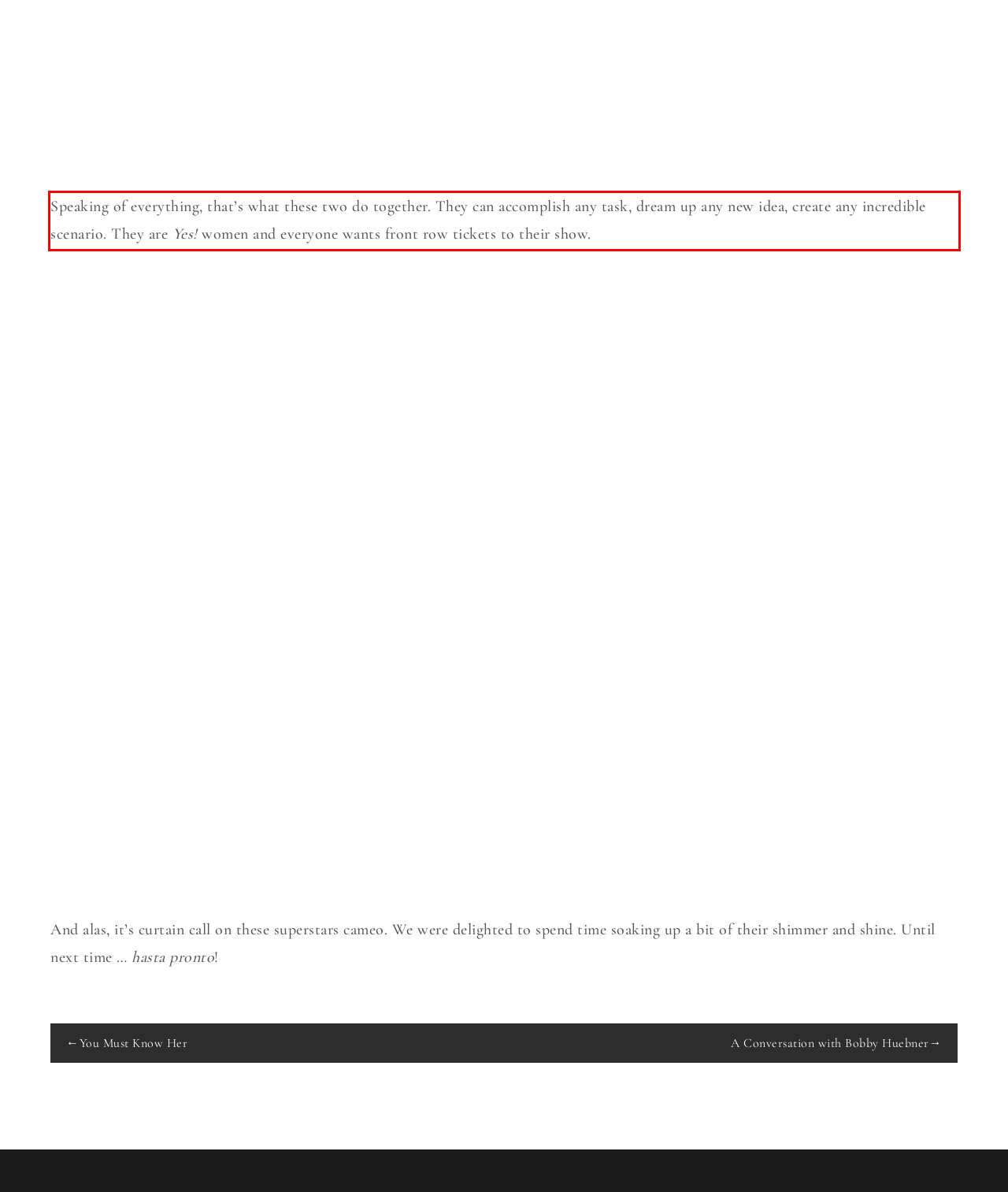Please perform OCR on the UI element surrounded by the red bounding box in the given webpage screenshot and extract its text content.

Speaking of everything, that’s what these two do together. They can accomplish any task, dream up any new idea, create any incredible scenario. They are Yes! women and everyone wants front row tickets to their show.